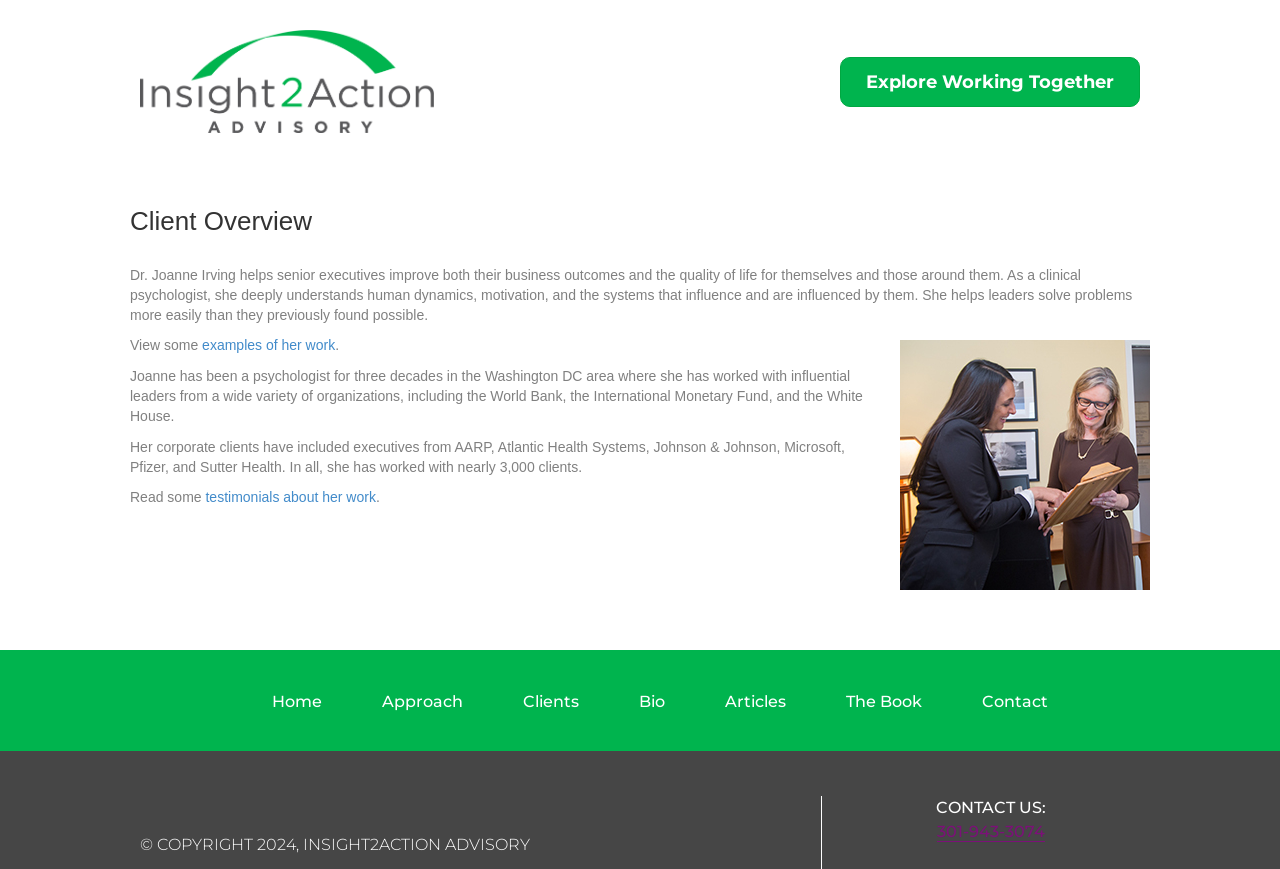Use a single word or phrase to answer the question:
How many clients has Dr. Joanne Irving worked with?

Nearly 3,000